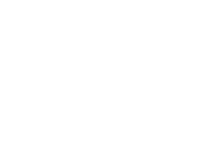Offer a meticulous description of the image.

The image features the logo for "Comeback Company," a film initiative likely associated with the exhibition titled "INDEPENDENT OF REALITY: The Films of Jan Němec." This collection showcases the works of Jan Němec, a renowned filmmaker, highlighting his contributions to cinema. The logo is designed to represent creativity and innovation in the film industry, possibly hinting at the rejuvenation of independent filmmaking. The cultural significance of the project suggests a deep exploration of cinematic narratives, particularly those that reflect unique and diverse perspectives in film.